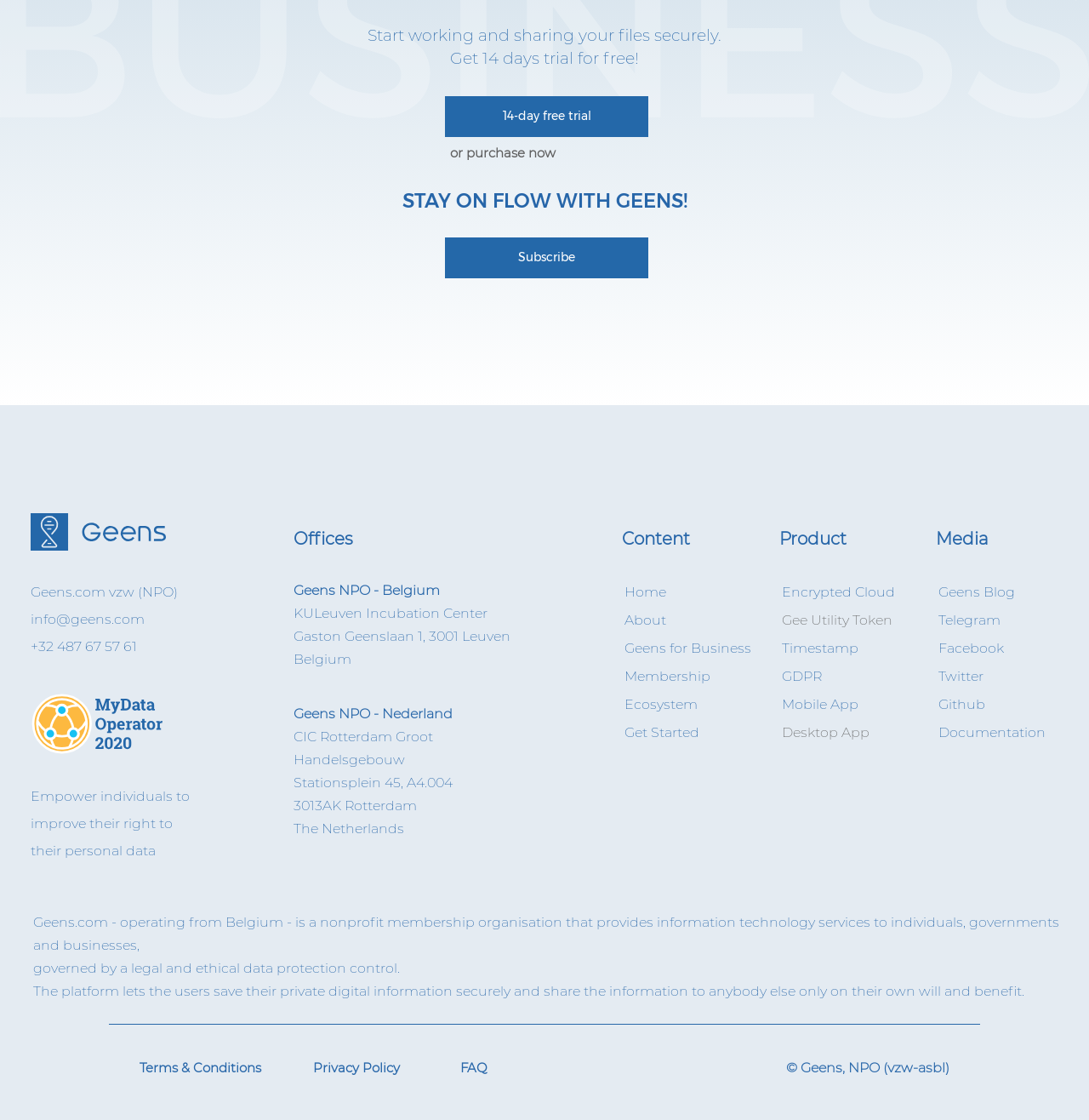Specify the bounding box coordinates of the region I need to click to perform the following instruction: "Start 14-day free trial". The coordinates must be four float numbers in the range of 0 to 1, i.e., [left, top, right, bottom].

[0.409, 0.097, 0.595, 0.11]